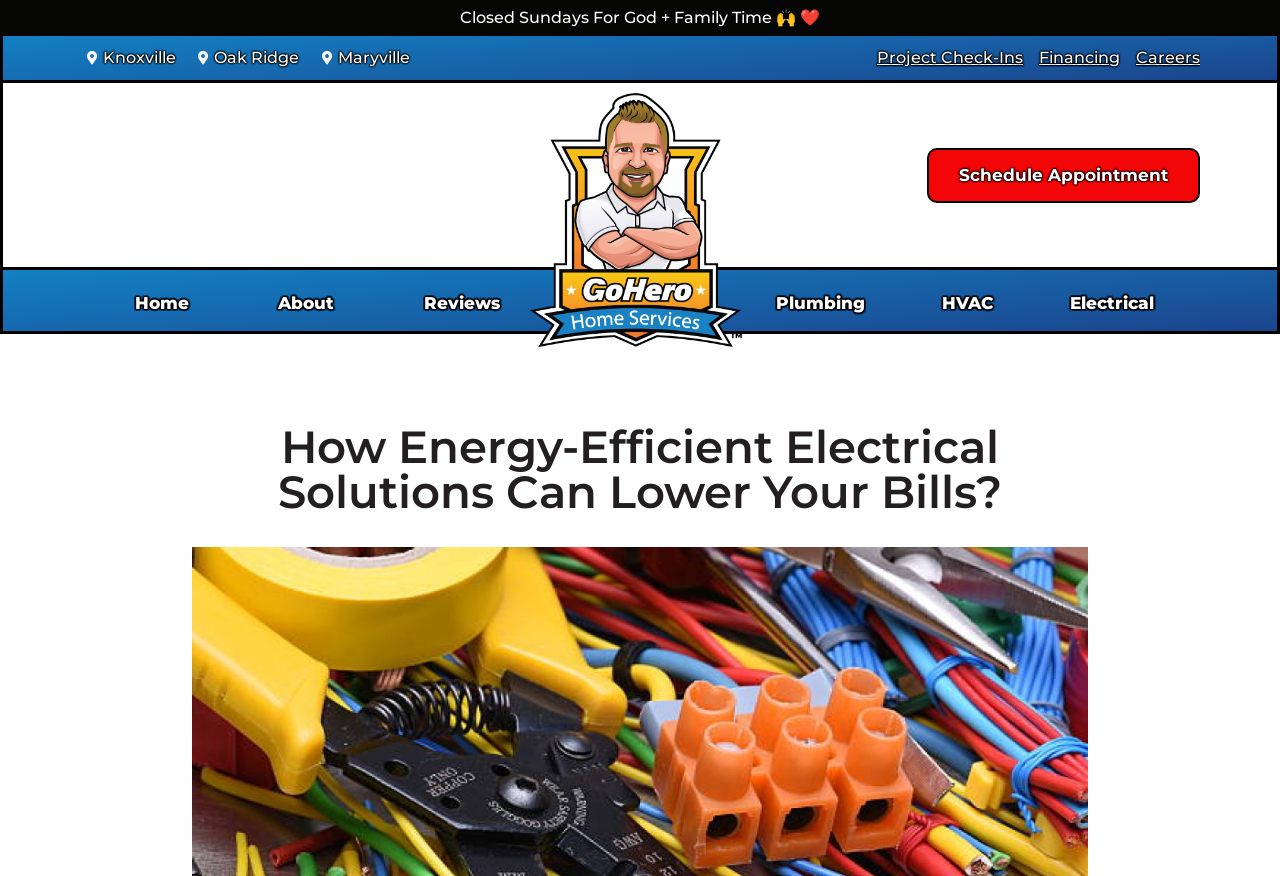Identify the bounding box coordinates of the clickable region necessary to fulfill the following instruction: "Schedule an appointment". The bounding box coordinates should be four float numbers between 0 and 1, i.e., [left, top, right, bottom].

[0.724, 0.169, 0.937, 0.231]